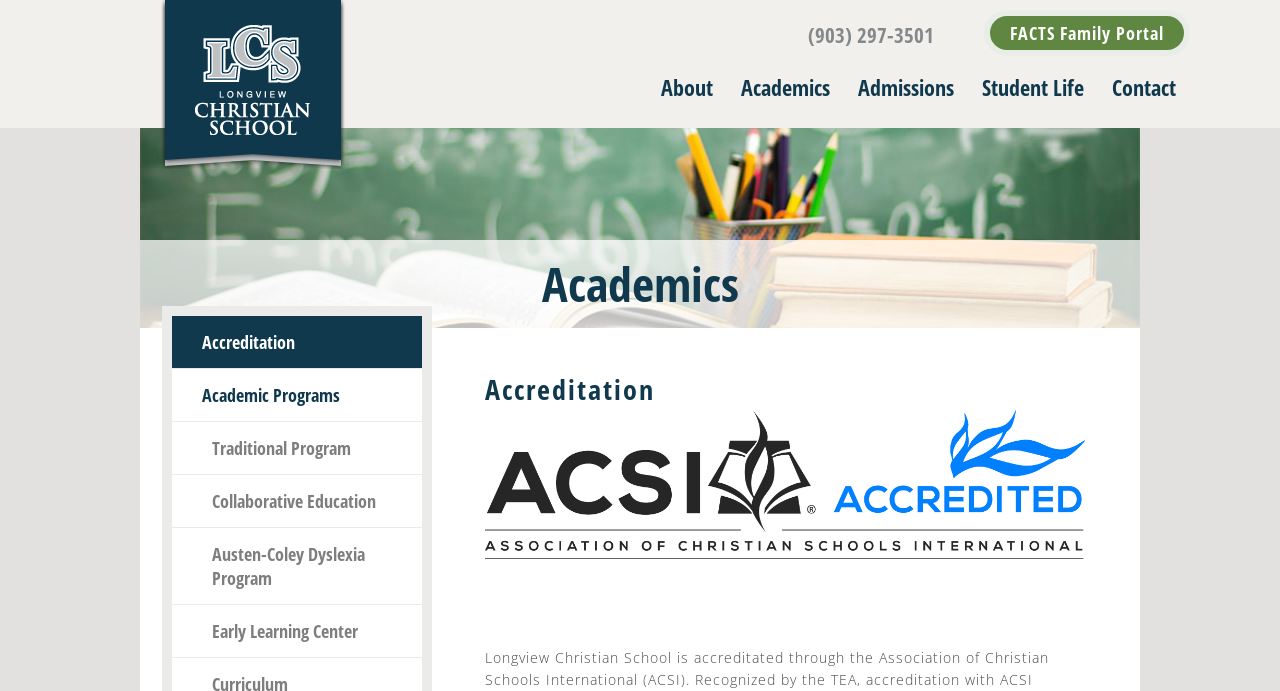Identify the bounding box for the described UI element. Provide the coordinates in (top-left x, top-left y, bottom-right x, bottom-right y) format with values ranging from 0 to 1: Musicians and Singers

None